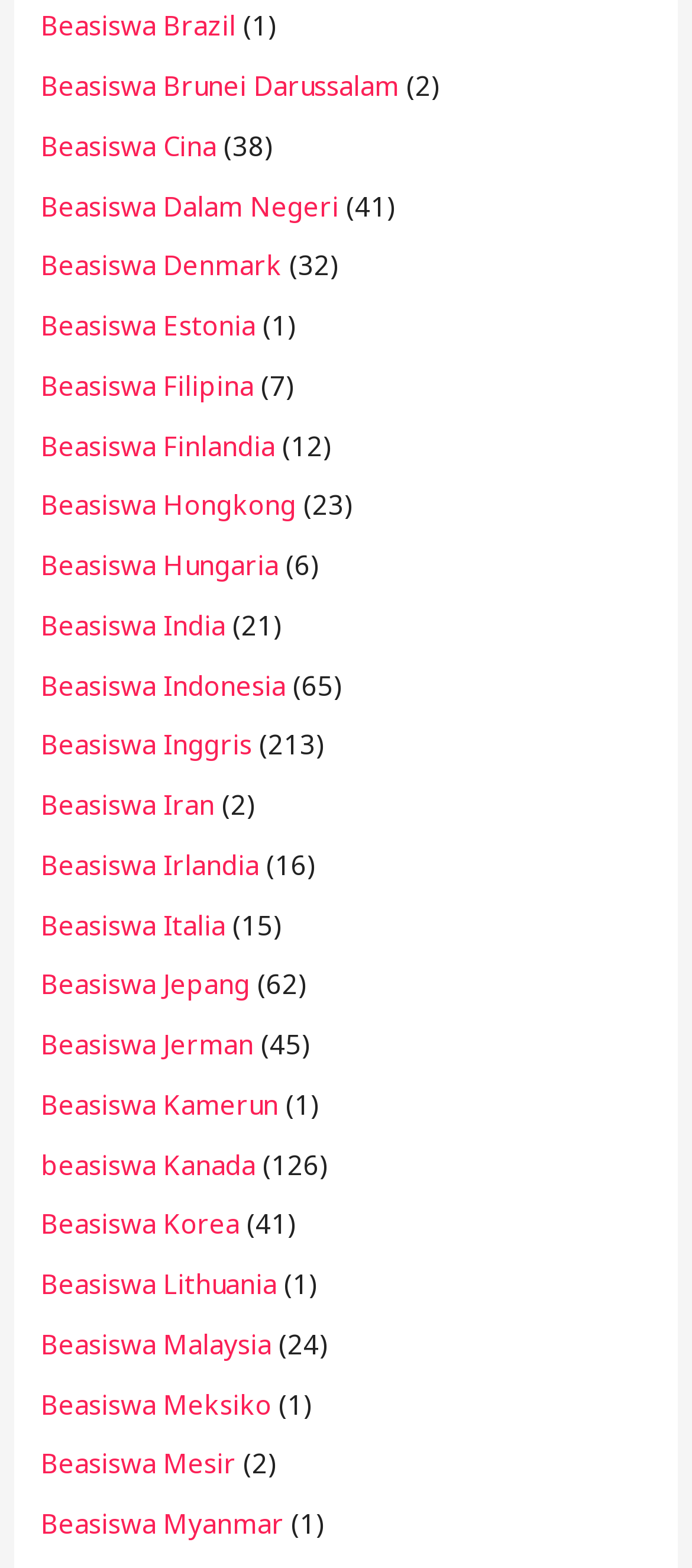Predict the bounding box coordinates of the UI element that matches this description: "Beasiswa Dalam Negeri". The coordinates should be in the format [left, top, right, bottom] with each value between 0 and 1.

[0.059, 0.12, 0.49, 0.142]